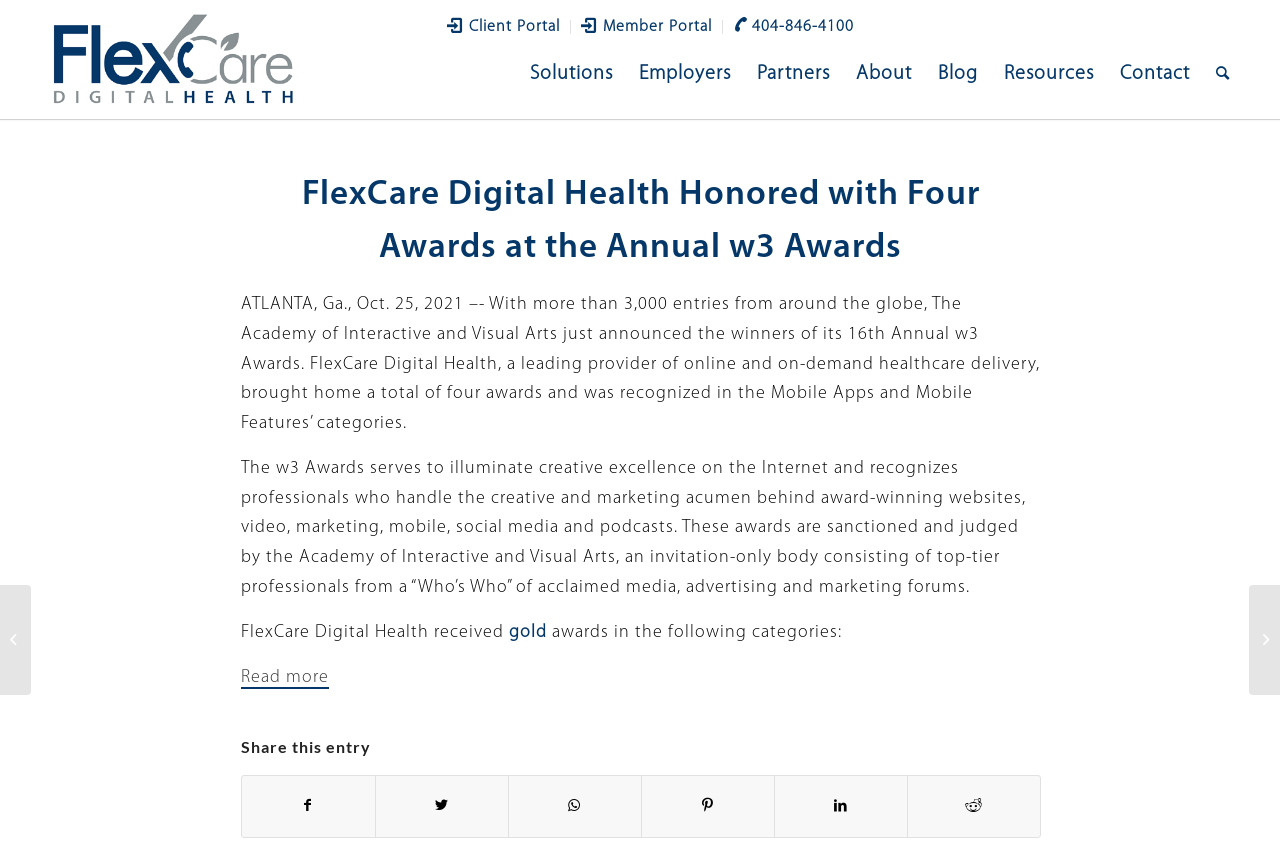Please find the bounding box coordinates for the clickable element needed to perform this instruction: "View FlexCare's press release".

[0.0, 0.692, 0.024, 0.822]